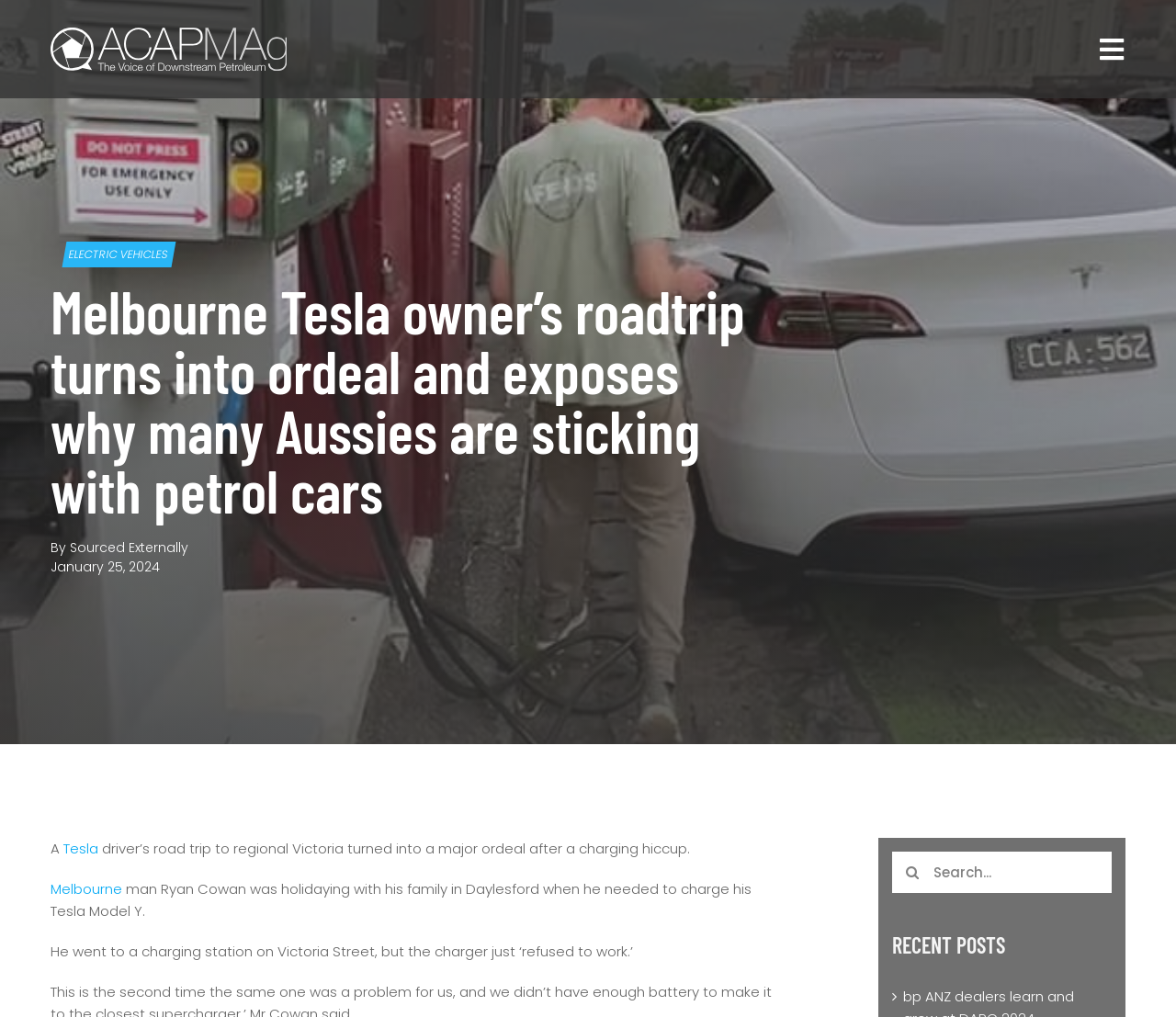Specify the bounding box coordinates (top-left x, top-left y, bottom-right x, bottom-right y) of the UI element in the screenshot that matches this description: Call for papers

None